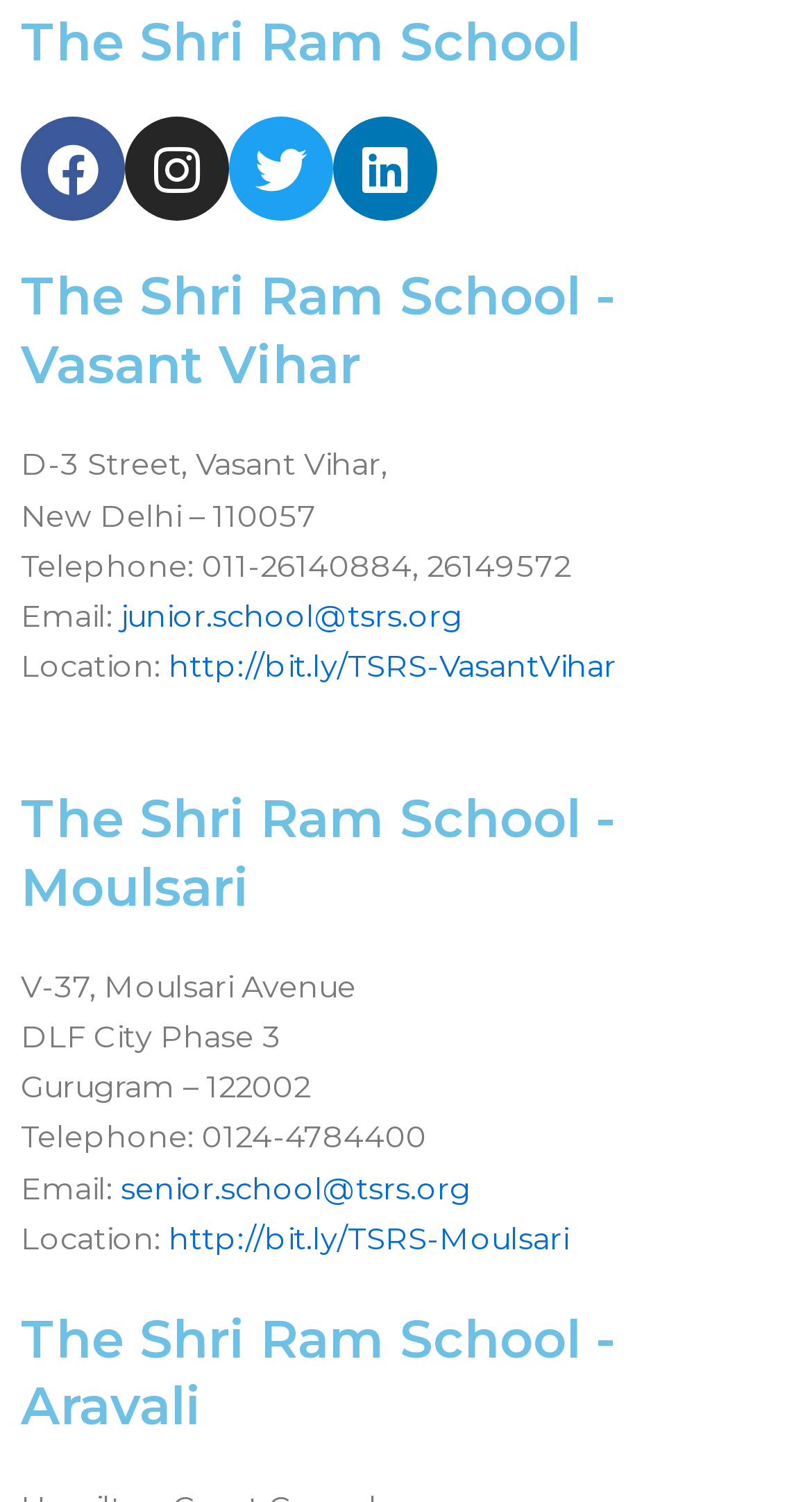Based on the visual content of the image, answer the question thoroughly: What is the name of the school?

The name of the school can be found in the first heading element, which is 'The Shri Ram School'. This is the main title of the webpage, indicating that the webpage is about this specific school.